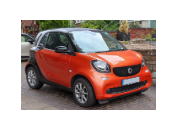Use a single word or phrase to answer this question: 
How many doors does the Smart Fortwo have?

two